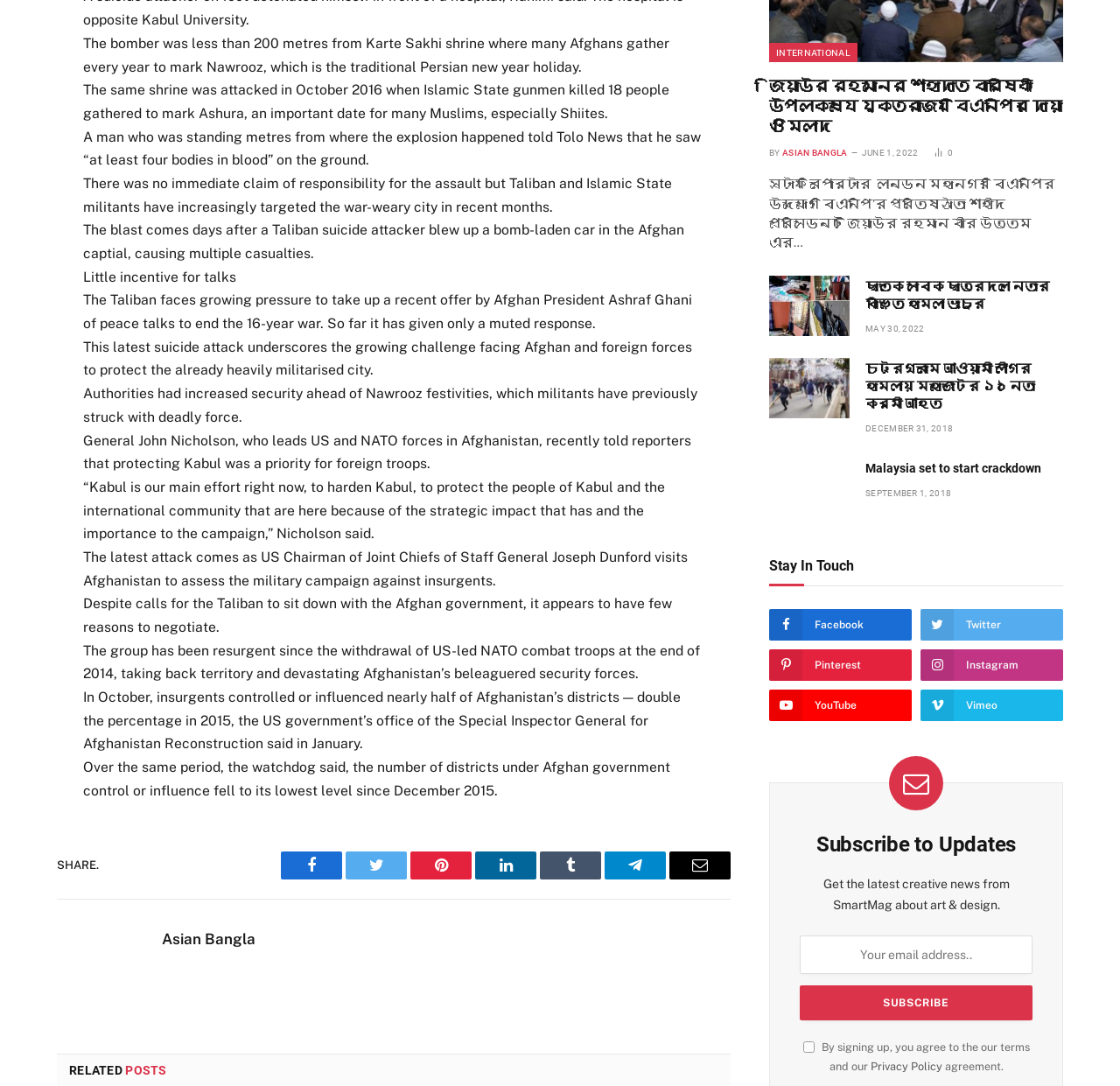Identify the bounding box coordinates of the area that should be clicked in order to complete the given instruction: "Subscribe to updates". The bounding box coordinates should be four float numbers between 0 and 1, i.e., [left, top, right, bottom].

[0.714, 0.907, 0.922, 0.94]